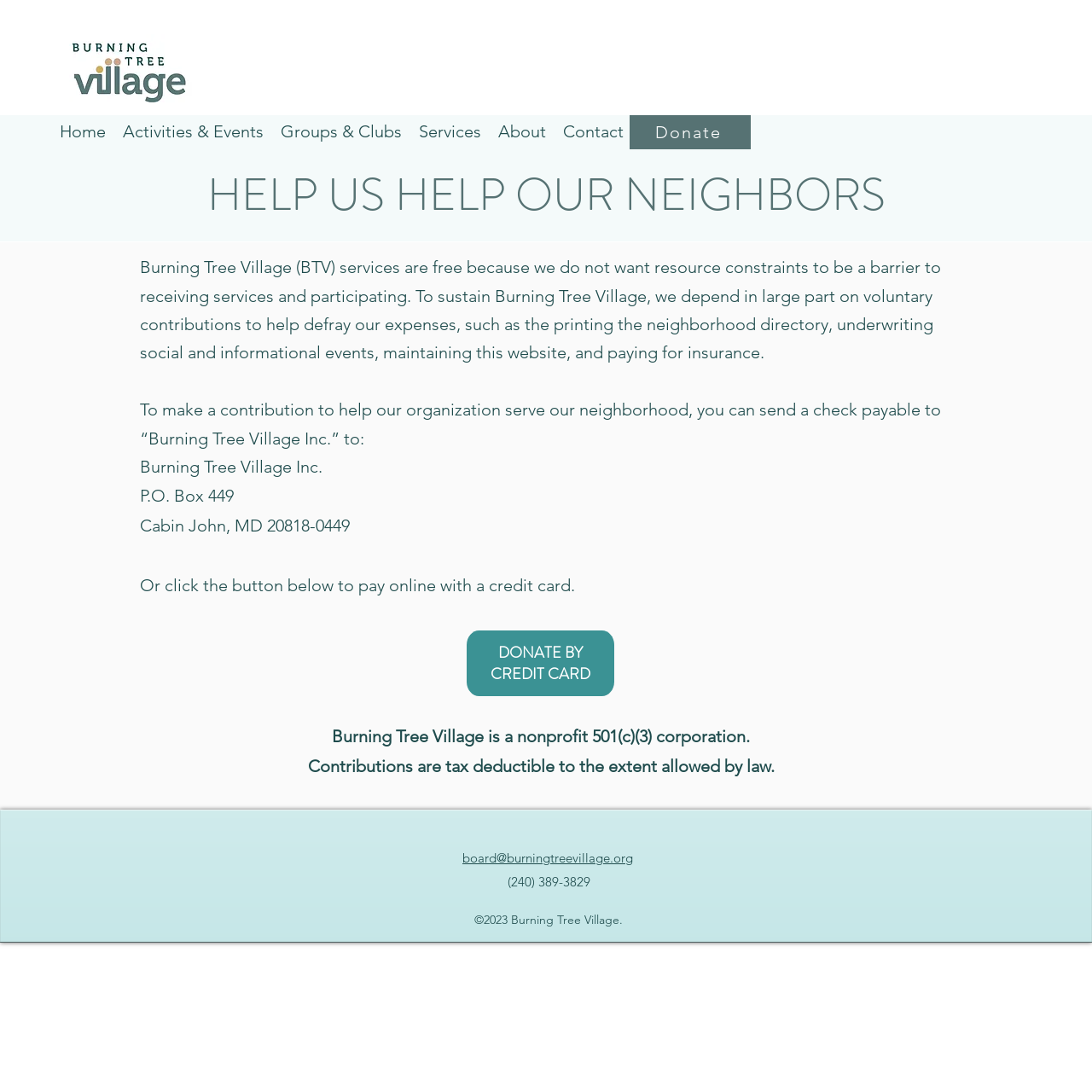Respond with a single word or short phrase to the following question: 
What is the contact information of Burning Tree Village?

Email and phone number